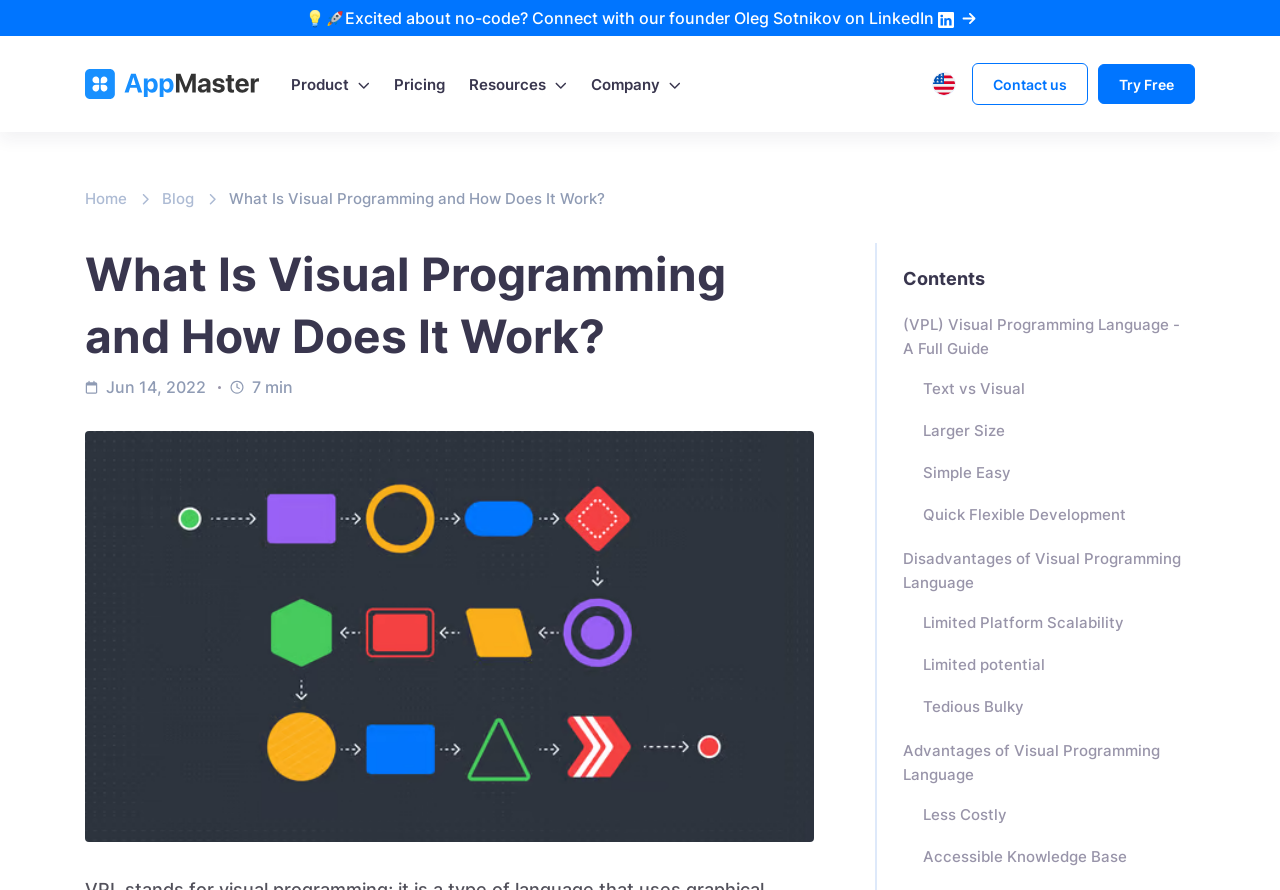Answer the question briefly using a single word or phrase: 
How many links are there under 'Resources'?

5